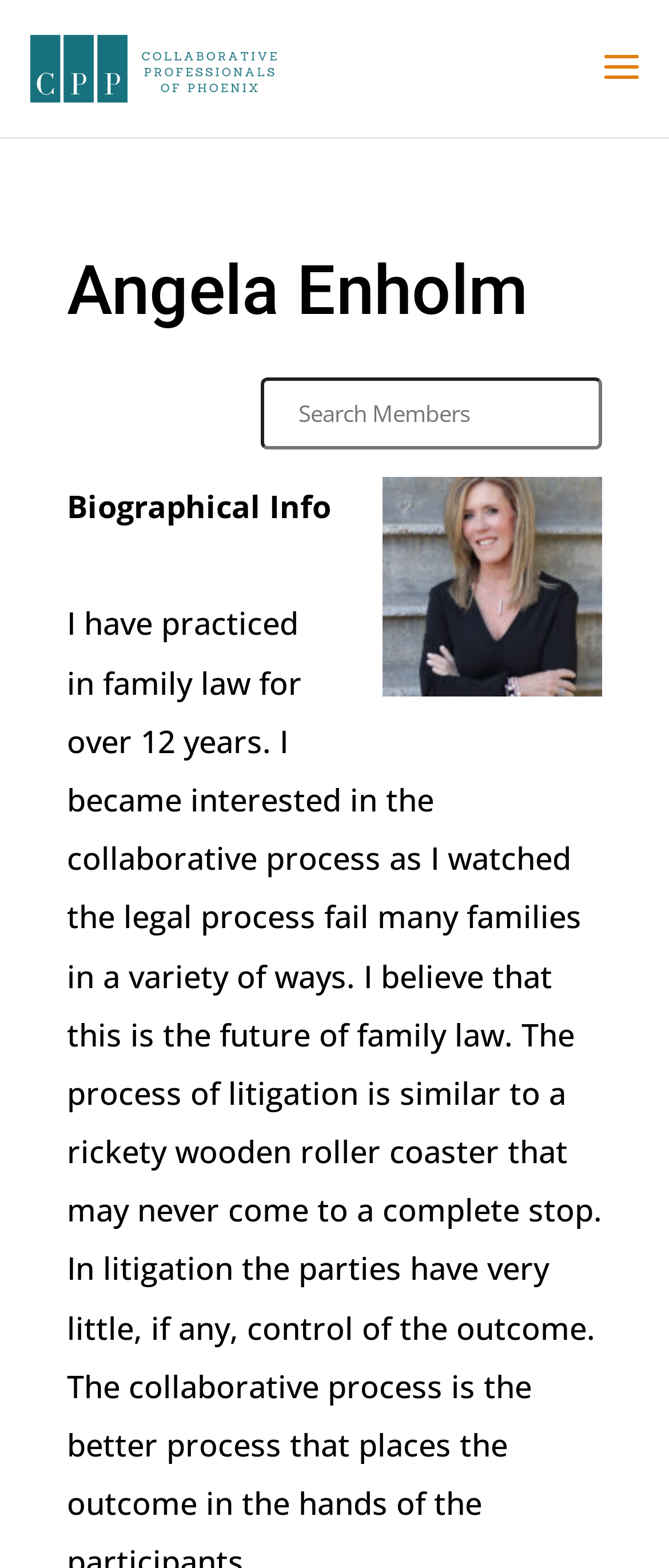Is there a search box?
Please look at the screenshot and answer using one word or phrase.

Yes